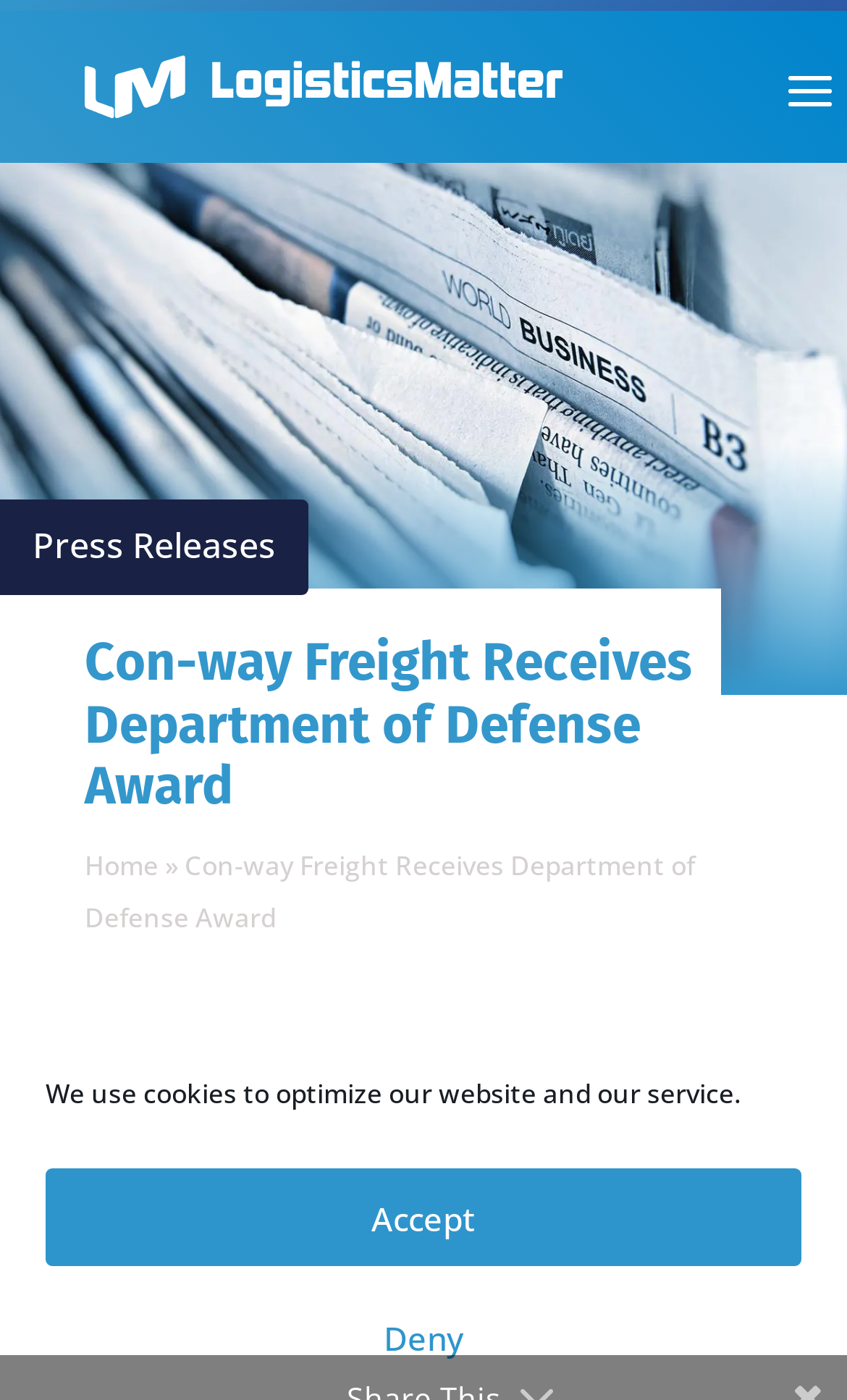What is the text of the static text element above the 'Accept' button?
Answer briefly with a single word or phrase based on the image.

We use cookies to optimize our website and our service.